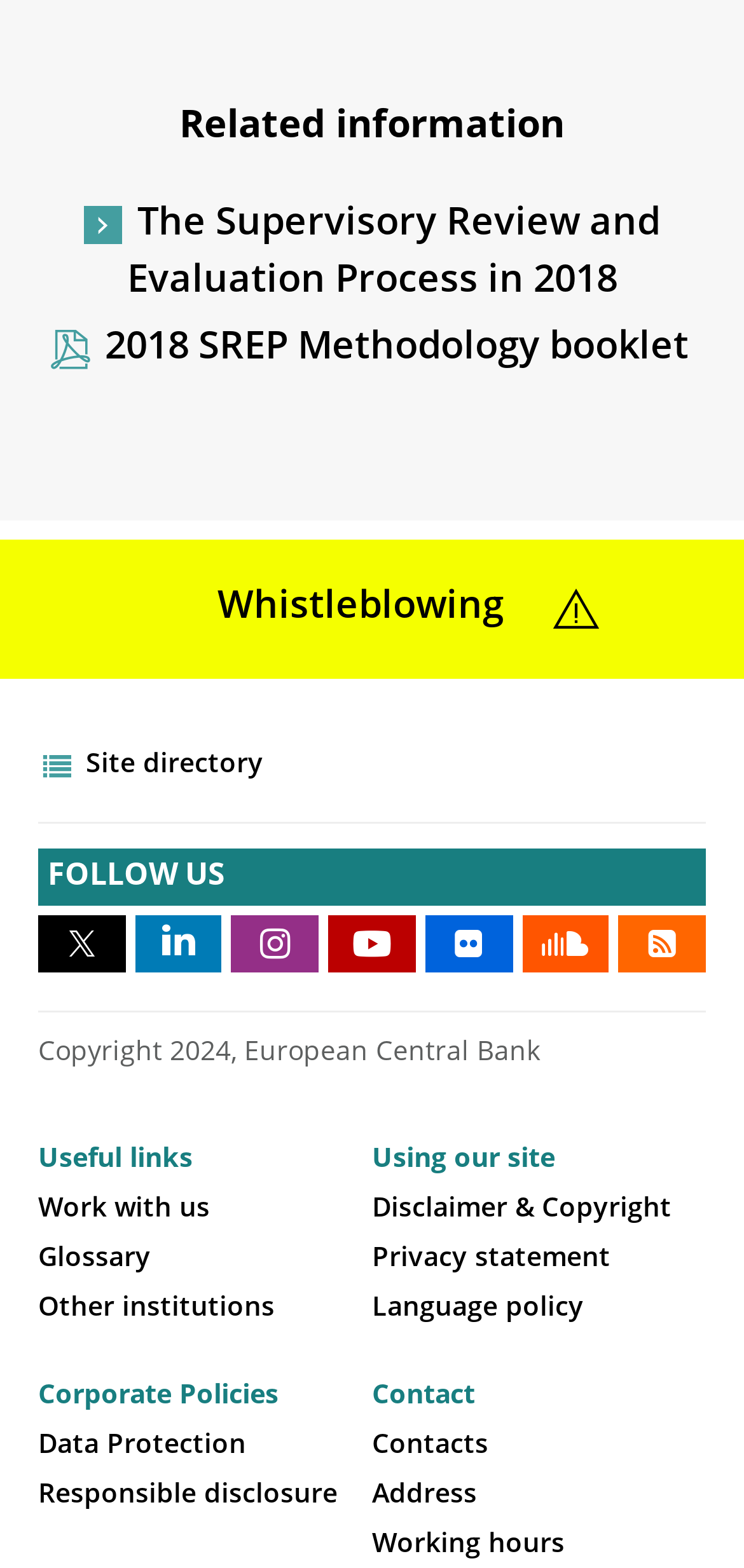Respond to the following question using a concise word or phrase: 
What is the copyright year of the webpage?

2024